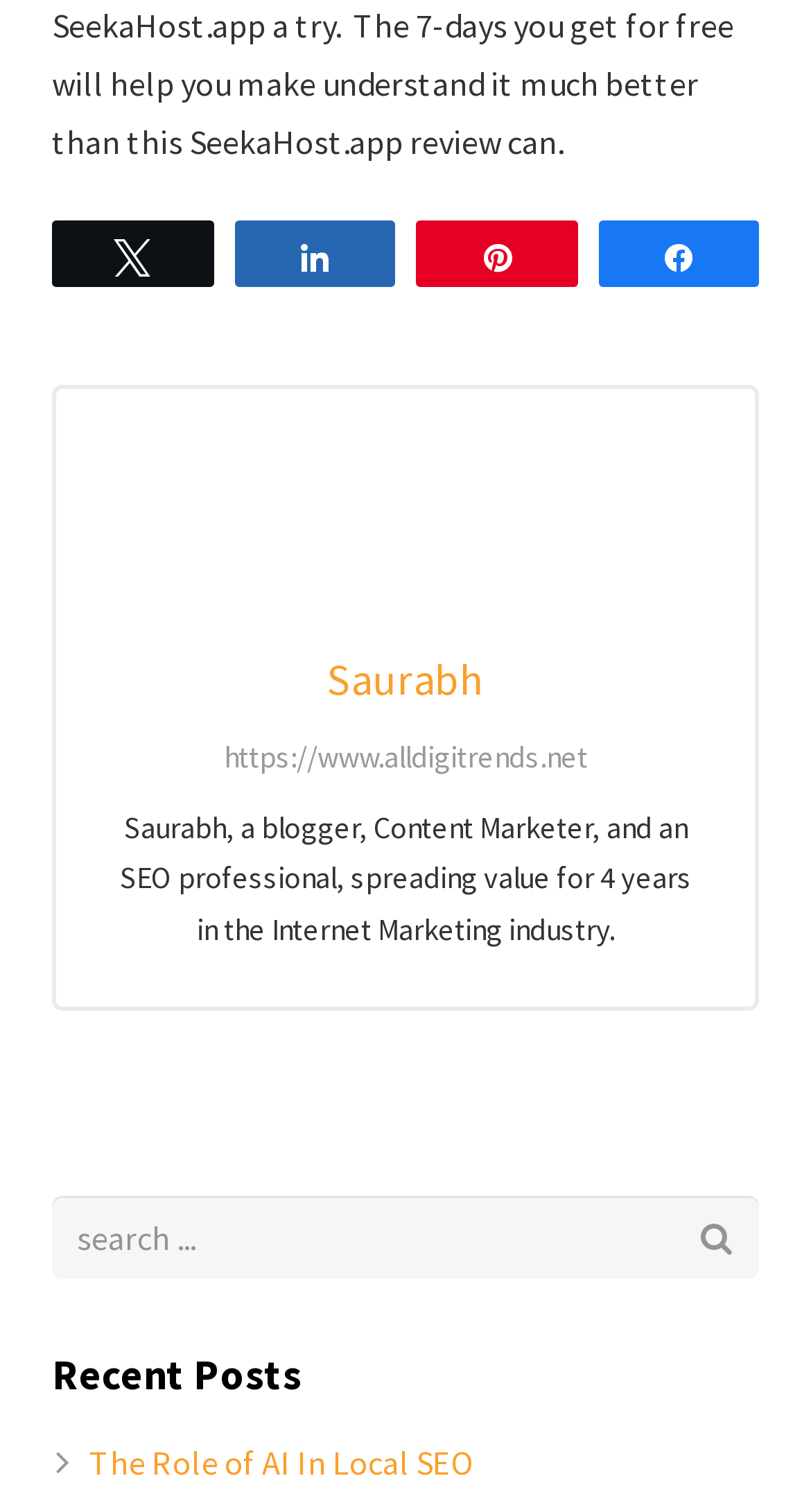Find the bounding box coordinates of the UI element according to this description: "OMNeT++".

None